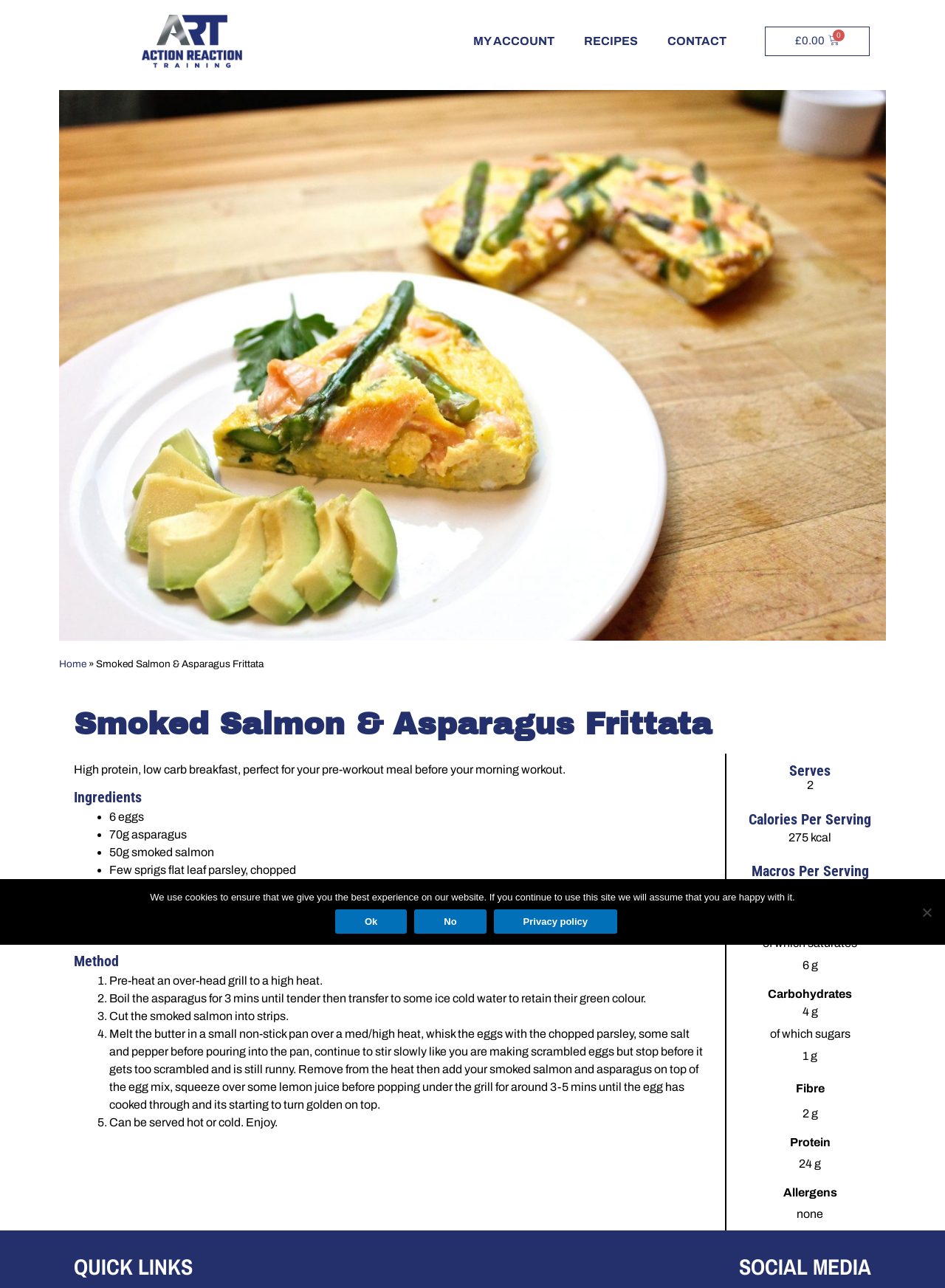What is the calorie count per serving? Please answer the question using a single word or phrase based on the image.

275 kcal